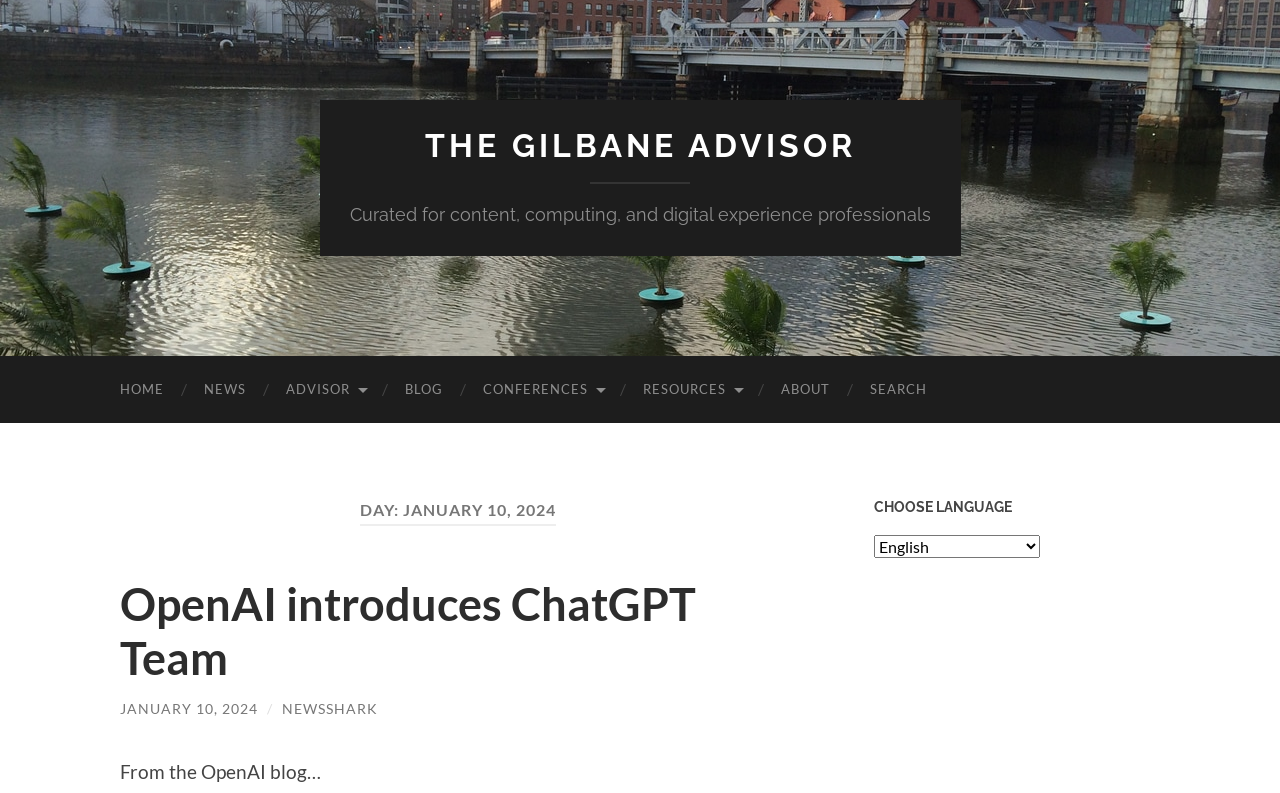Provide a thorough description of this webpage.

The webpage is an archive of The Gilbane Advisor, a resource for content, computing, and digital experience professionals. At the top, there is a link to "THE GILBANE ADVISOR" and a brief description of the resource. Below this, there is a navigation menu with links to "HOME", "NEWS", "ADVISOR", "BLOG", "CONFERENCES", "RESOURCES", "ABOUT", and "SEARCH", arranged horizontally from left to right.

The main content of the page is divided into two sections. On the left, there is a header section with a heading that displays the current date, "JANUARY 10, 2024". Below this, there are several news articles, each with a heading and a link to the full article. The first article is about OpenAI introducing ChatGPT Team, with a link to the article and a brief summary. There are also links to the article's date and a source, "NEWSSHARK".

On the right side of the page, there is a complementary section with a heading "CHOOSE LANGUAGE" and a dropdown combobox to select a language.